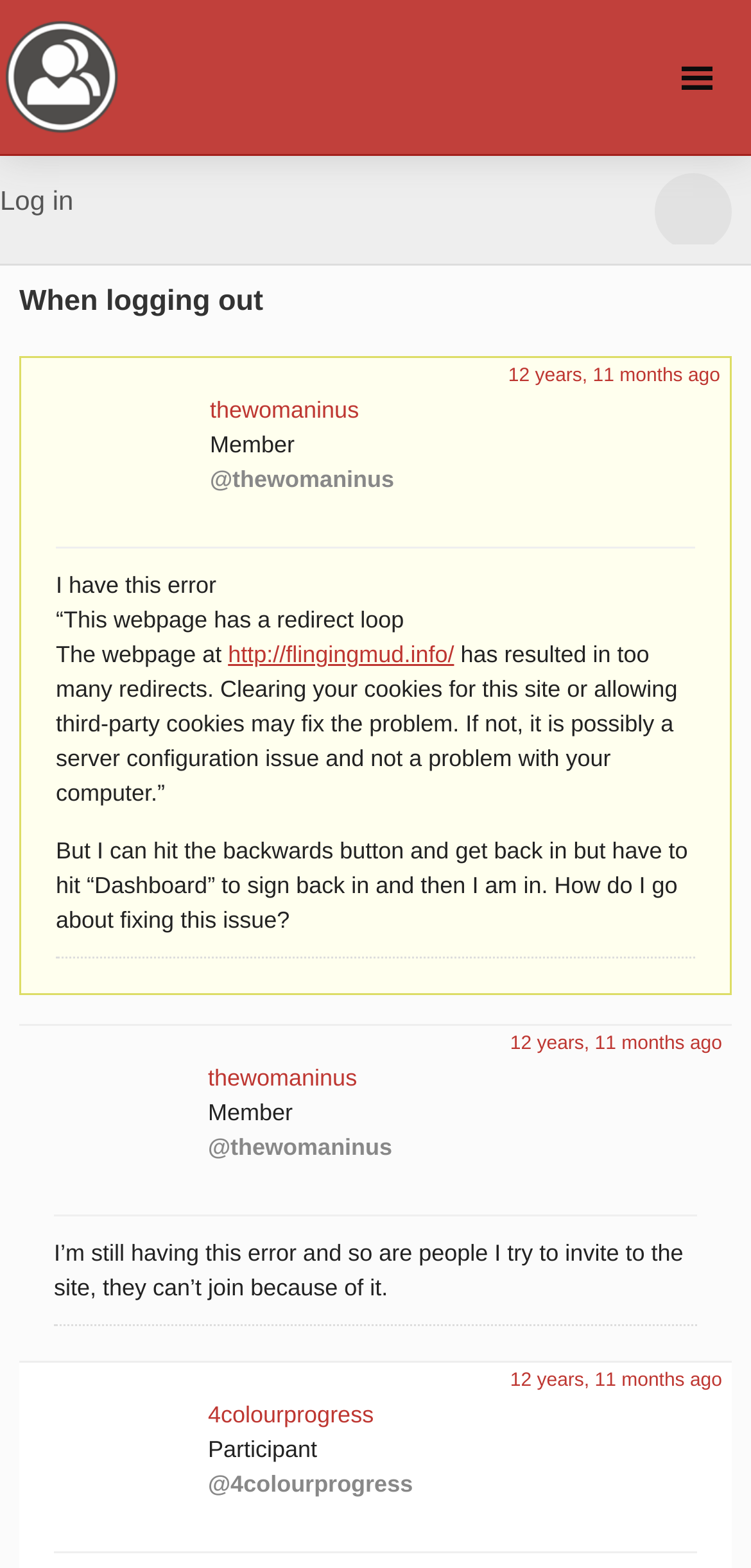What is the URL mentioned in the error message?
Look at the image and construct a detailed response to the question.

The error message mentions a URL, which is 'http://flingingmud.info/'. This URL is likely related to the error being discussed.